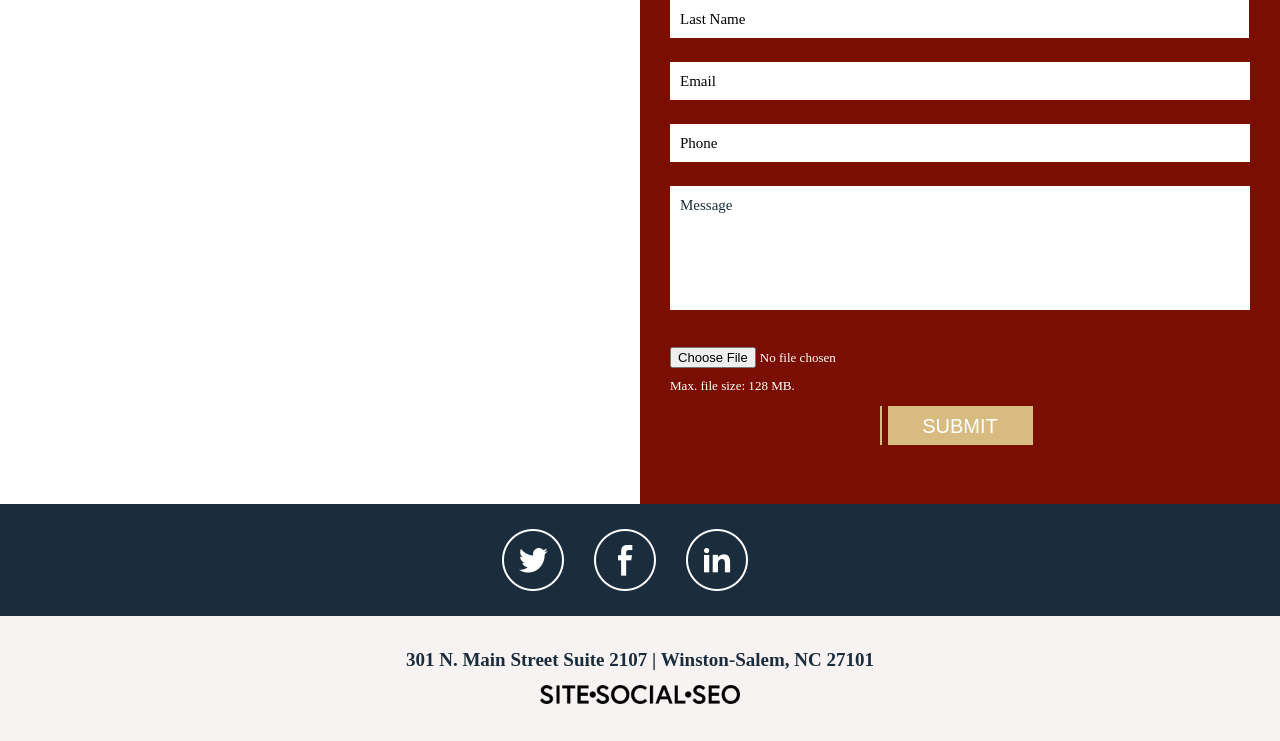Please mark the bounding box coordinates of the area that should be clicked to carry out the instruction: "Click on the 'Home Furnishing' link".

None